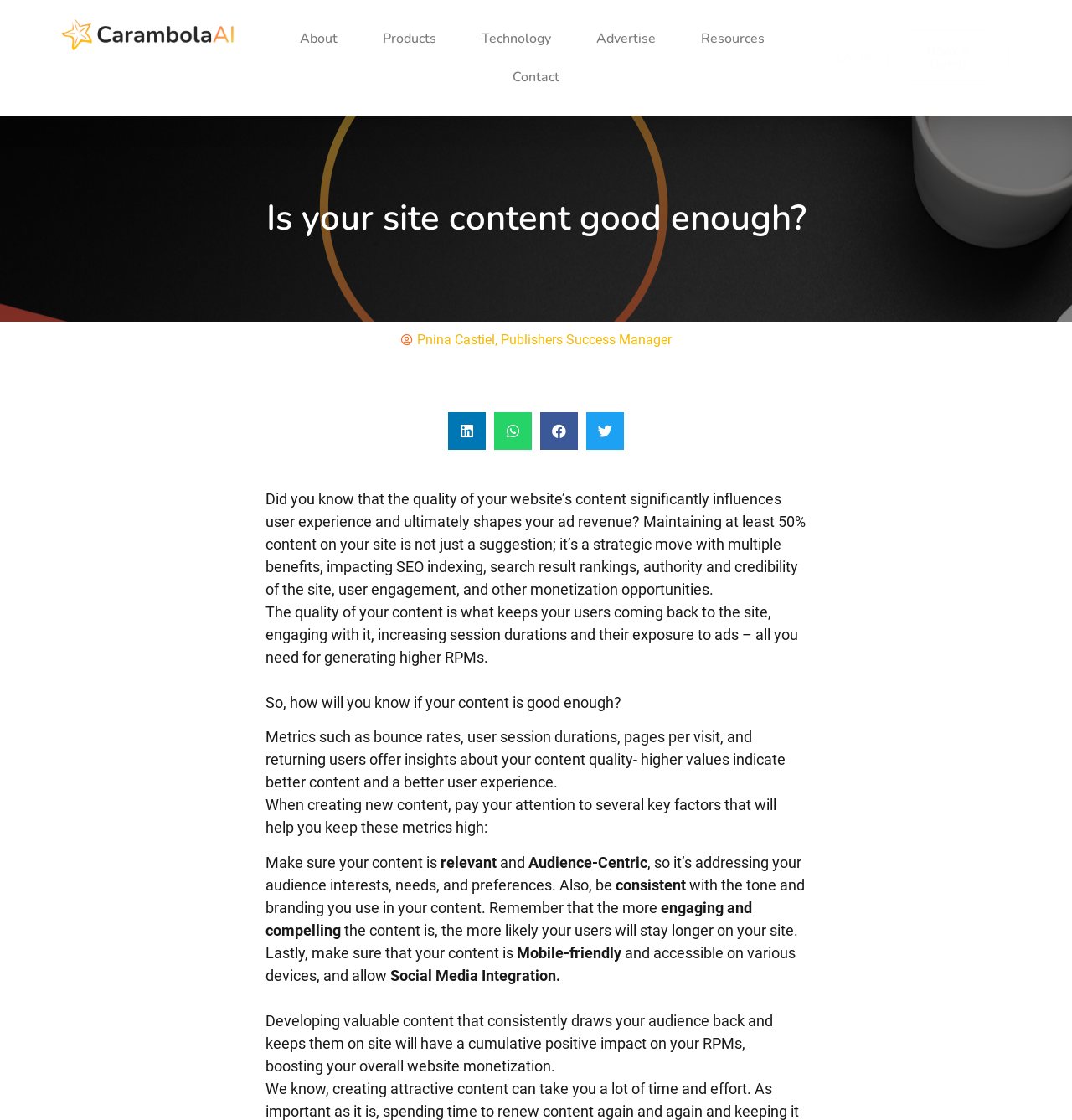Please determine the heading text of this webpage.

Is your site content good enough?